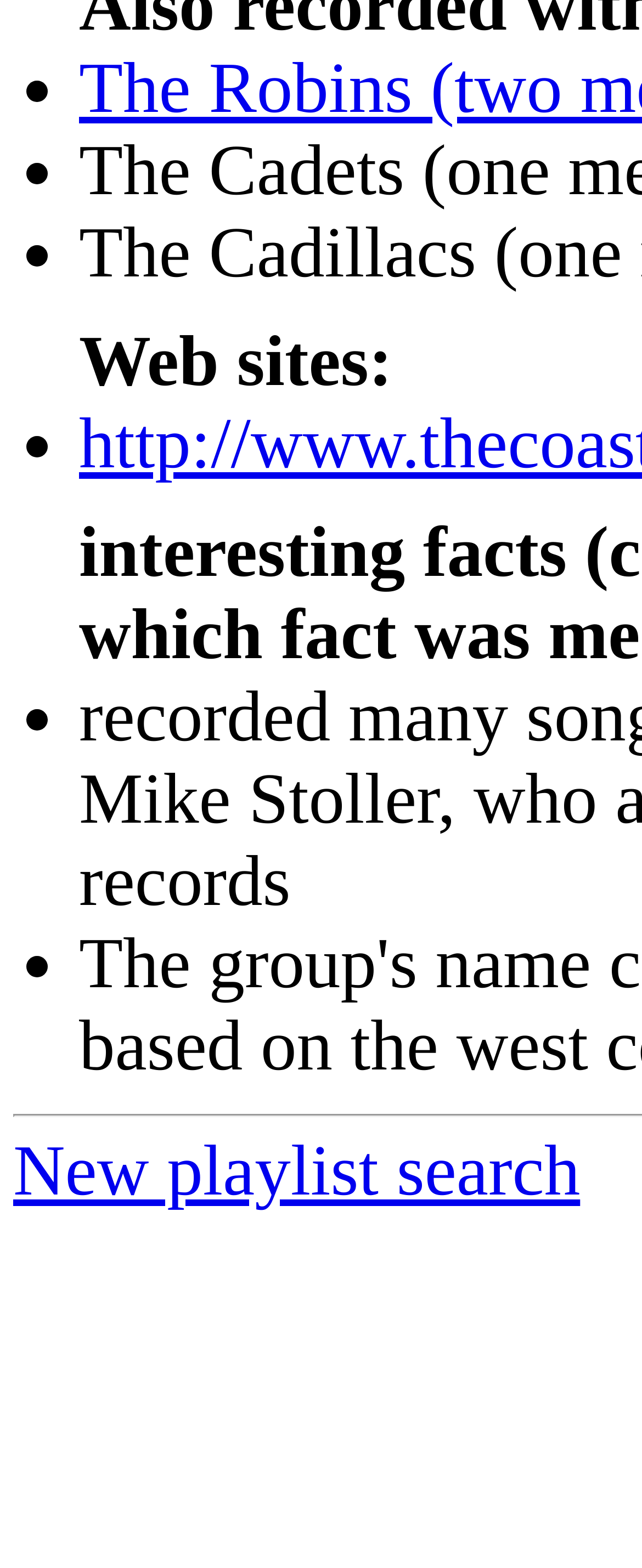Provide a brief response in the form of a single word or phrase:
What is the text next to the third list marker?

Web sites: